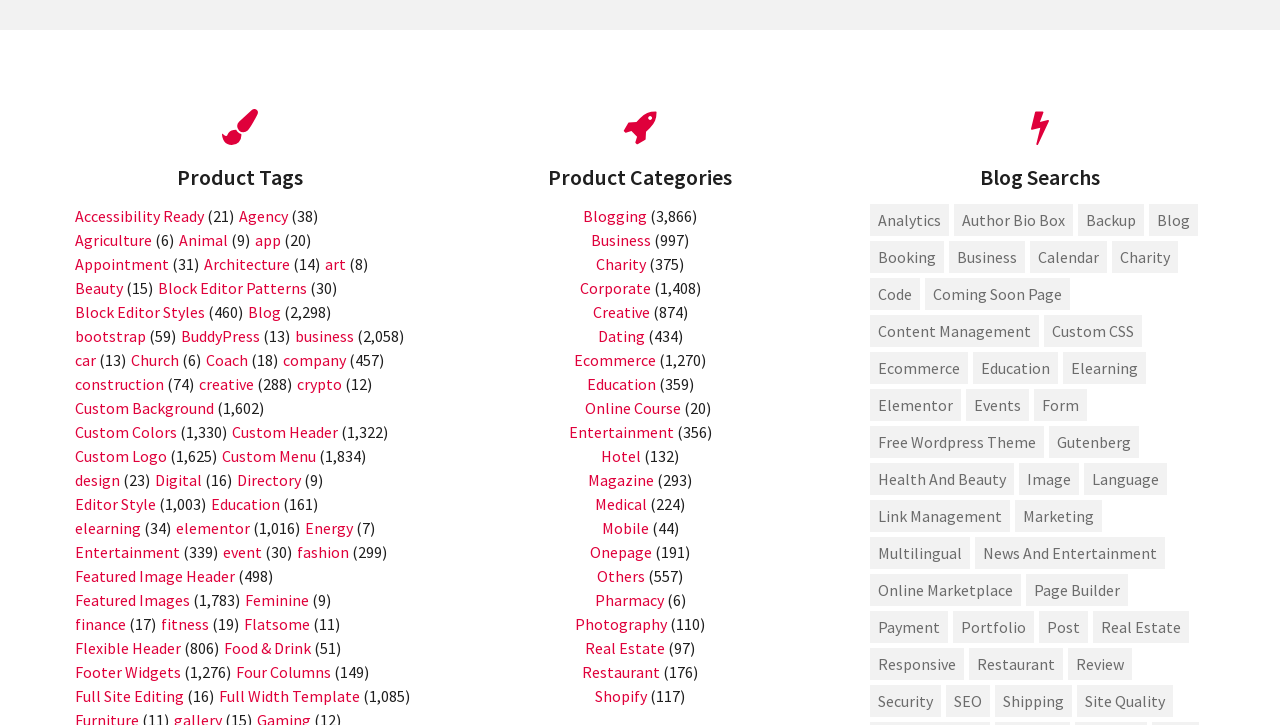Please provide a one-word or short phrase answer to the question:
What is the category that comes after 'Beauty'?

Block Editor Patterns